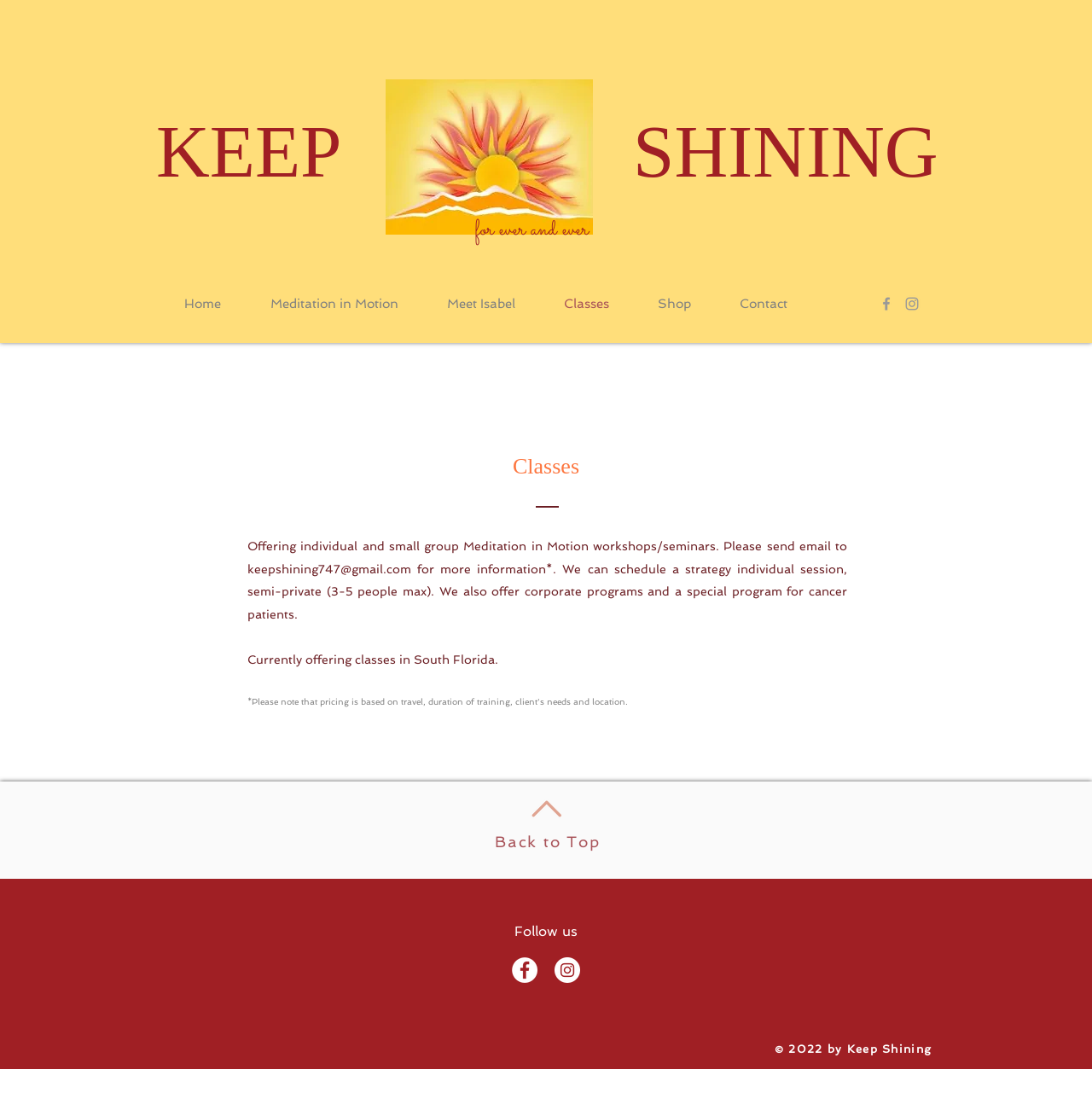Locate the bounding box coordinates of the area where you should click to accomplish the instruction: "Click on the Home link".

[0.146, 0.266, 0.225, 0.281]